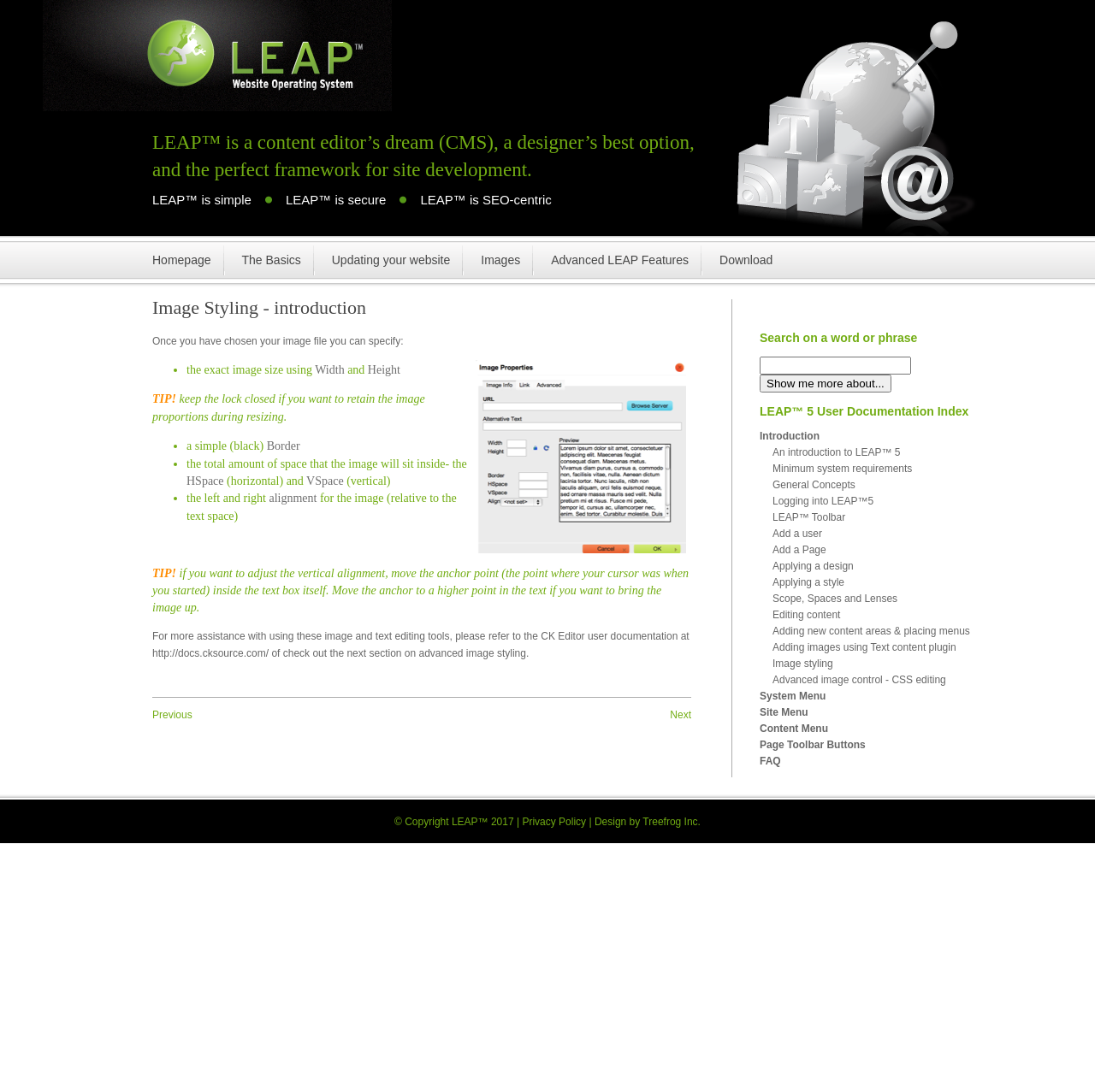Could you indicate the bounding box coordinates of the region to click in order to complete this instruction: "Search for a word or phrase".

[0.694, 0.327, 0.832, 0.343]